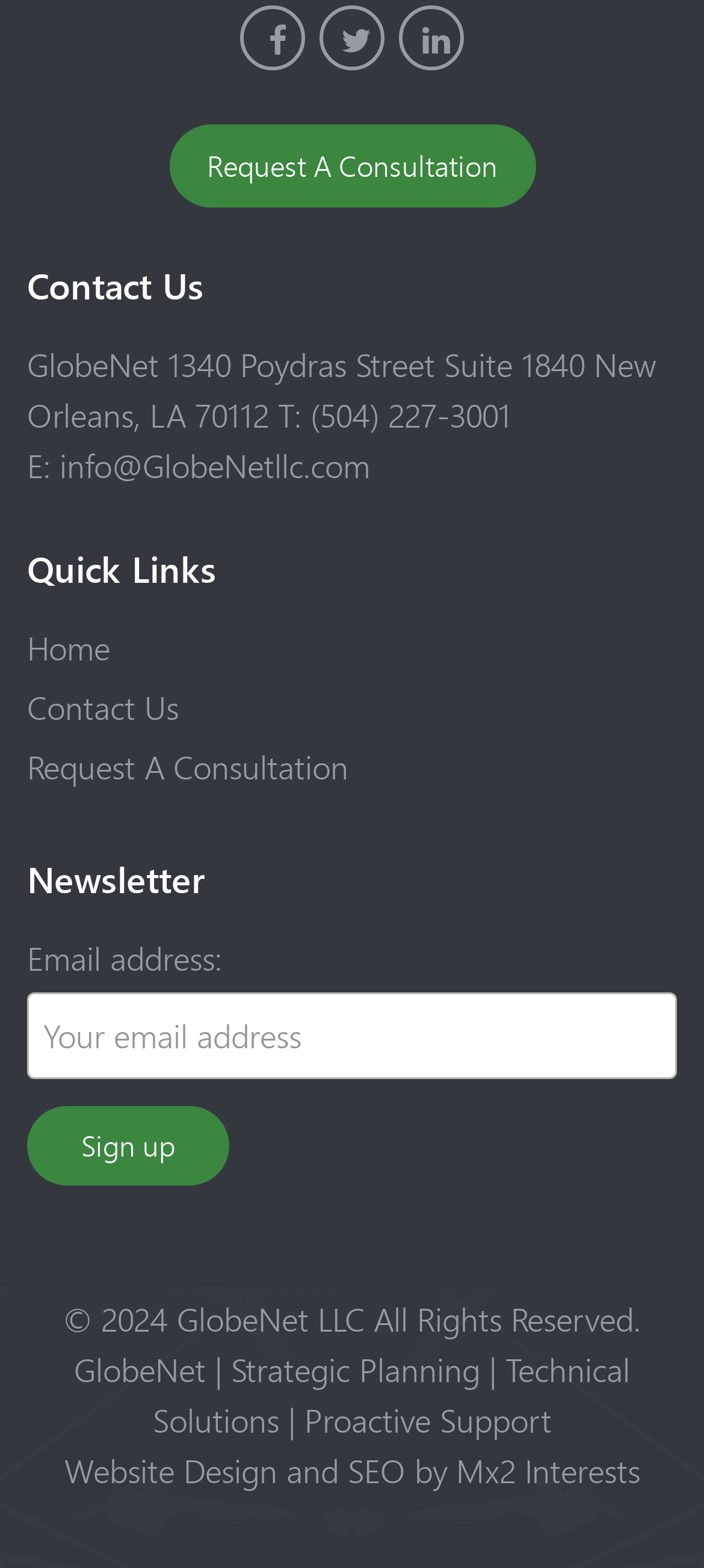Please analyze the image and give a detailed answer to the question:
What is the email address to contact GlobeNet?

I found the email address by looking at the 'Contact Us' section, where it is listed as 'info@GlobeNetllc.com'.